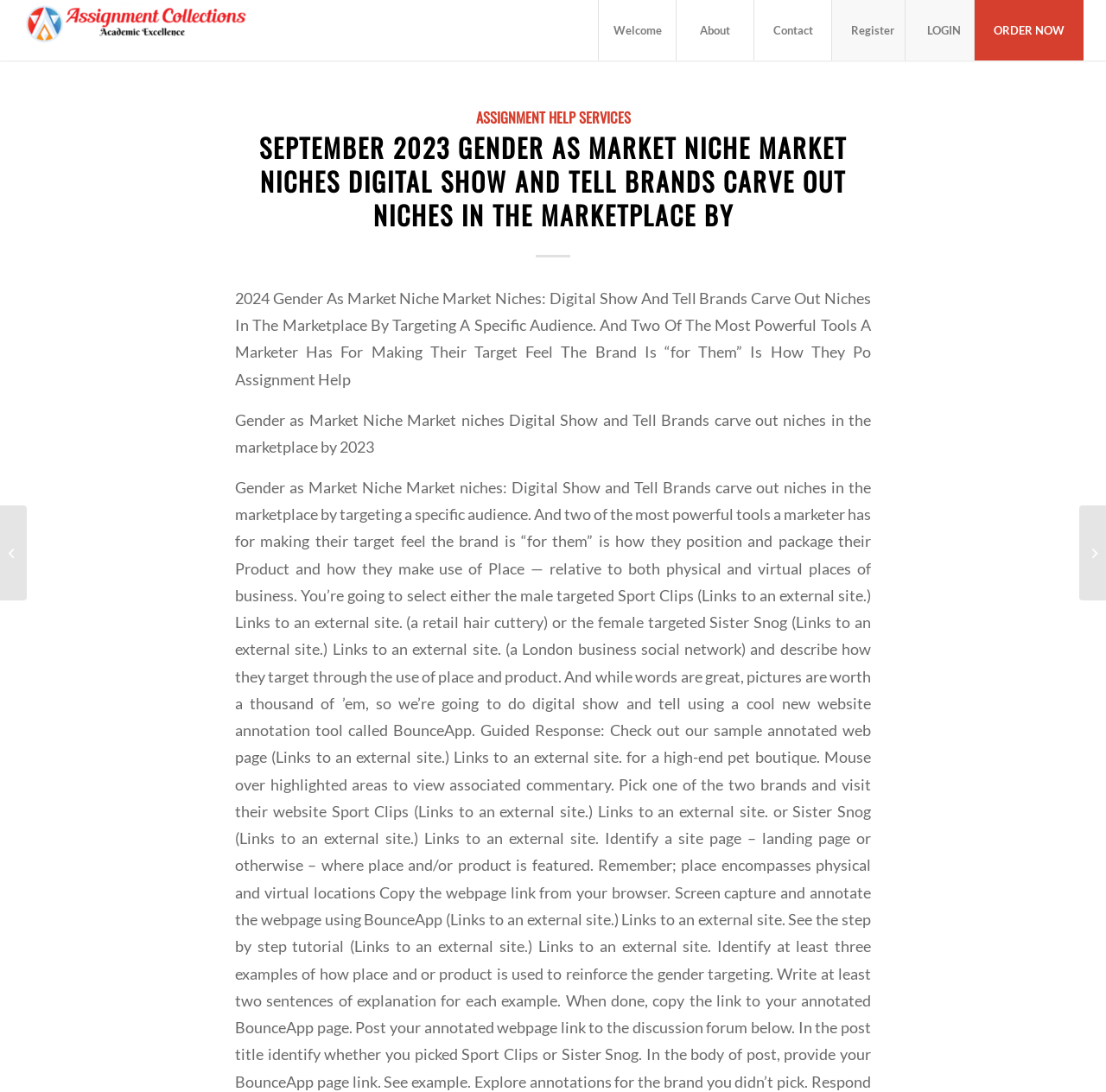Using the details in the image, give a detailed response to the question below:
What is the name of the website?

The name of the website can be determined by looking at the top-left corner of the webpage, where the logo and website name 'Assignment Collections' is displayed.